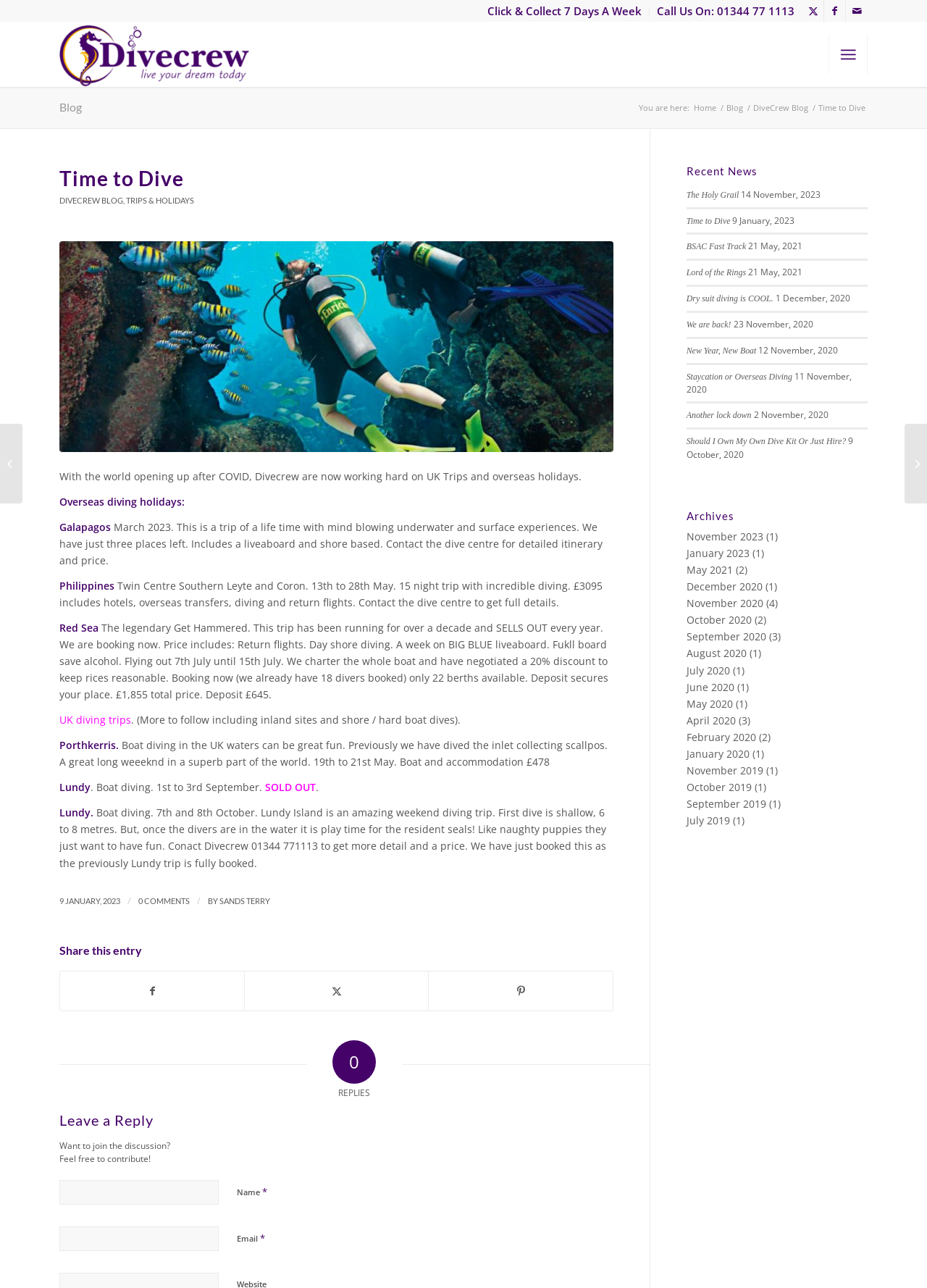What is the purpose of the textbox at the bottom of the page?
Please use the visual content to give a single word or phrase answer.

To leave a reply